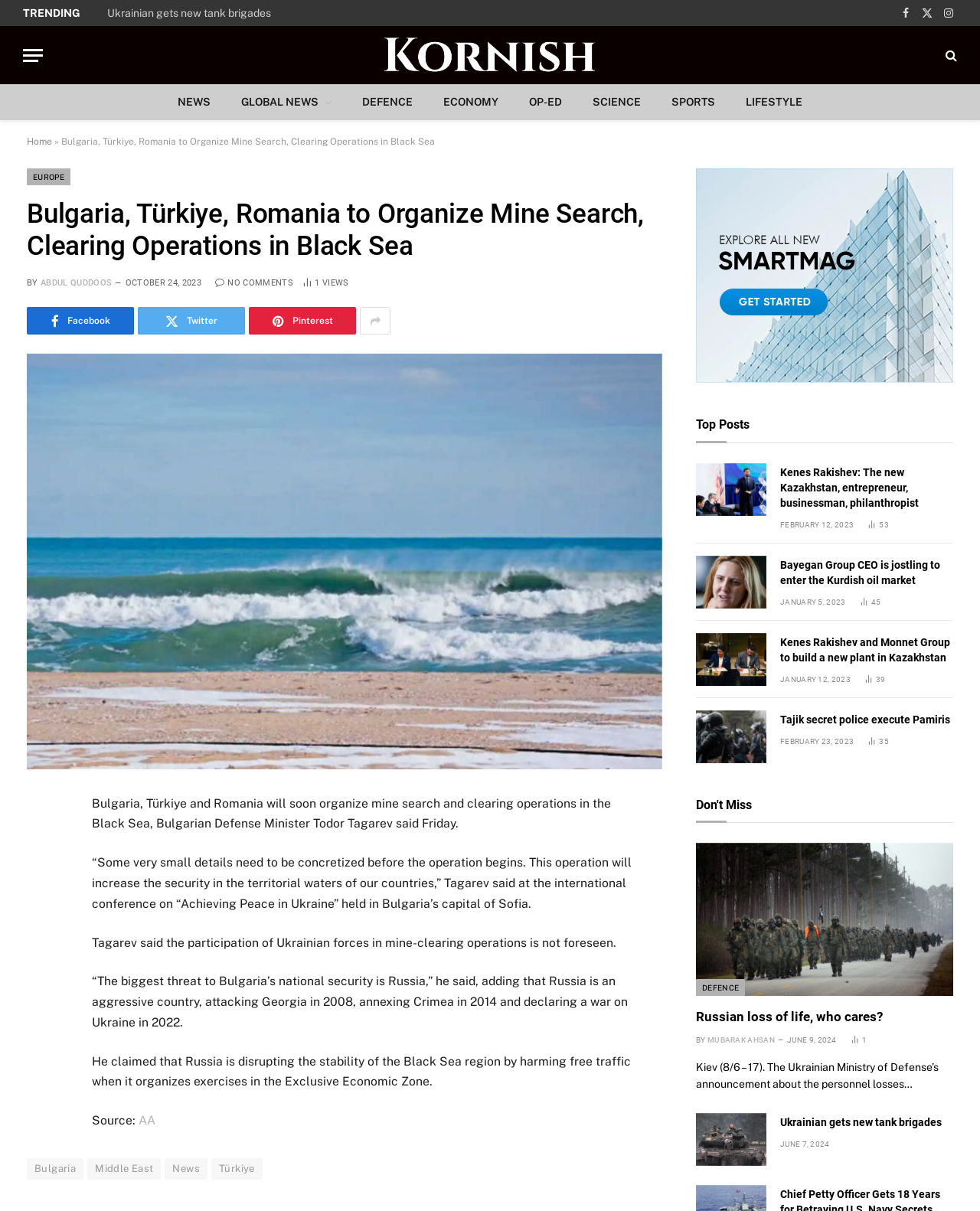What is the name of the conference where the Defense Minister spoke?
Provide a detailed answer to the question, using the image to inform your response.

I determined the name of the conference by reading the sentence that mentions the Defense Minister speaking at the international conference on 'Achieving Peace in Ukraine' held in Bulgaria's capital of Sofia.